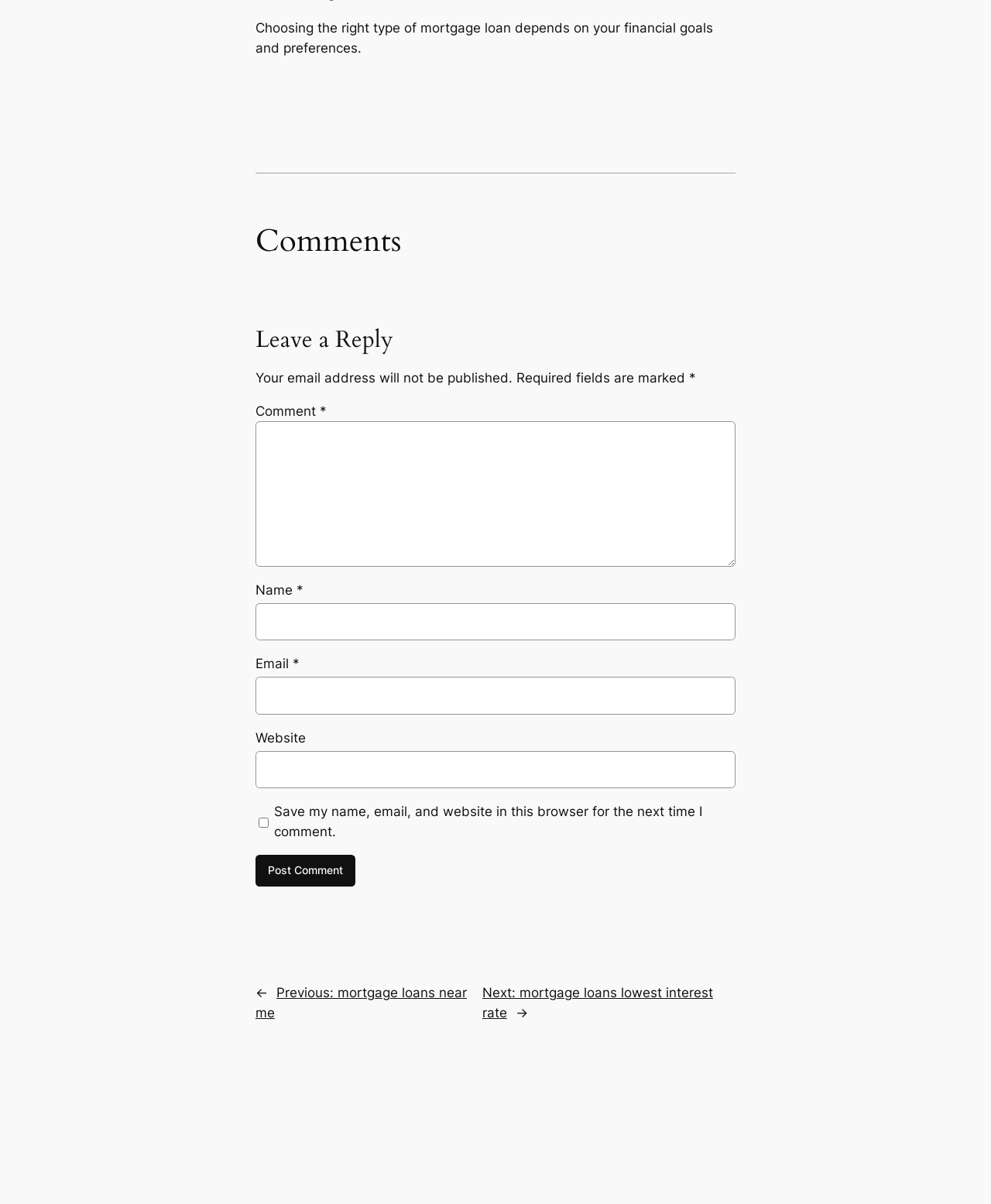Please identify the coordinates of the bounding box for the clickable region that will accomplish this instruction: "Post a comment".

[0.258, 0.71, 0.359, 0.737]